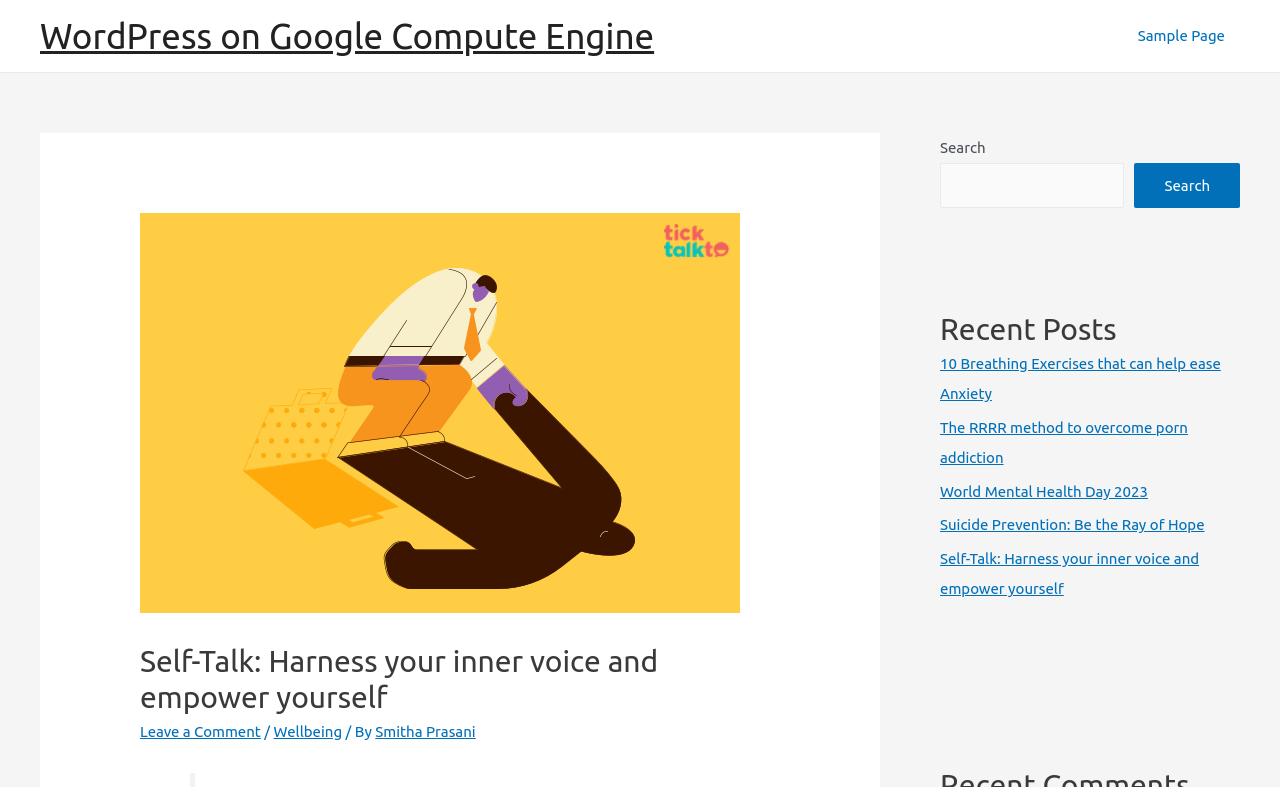Highlight the bounding box coordinates of the element that should be clicked to carry out the following instruction: "Explore the Wellbeing category". The coordinates must be given as four float numbers ranging from 0 to 1, i.e., [left, top, right, bottom].

[0.214, 0.919, 0.267, 0.94]